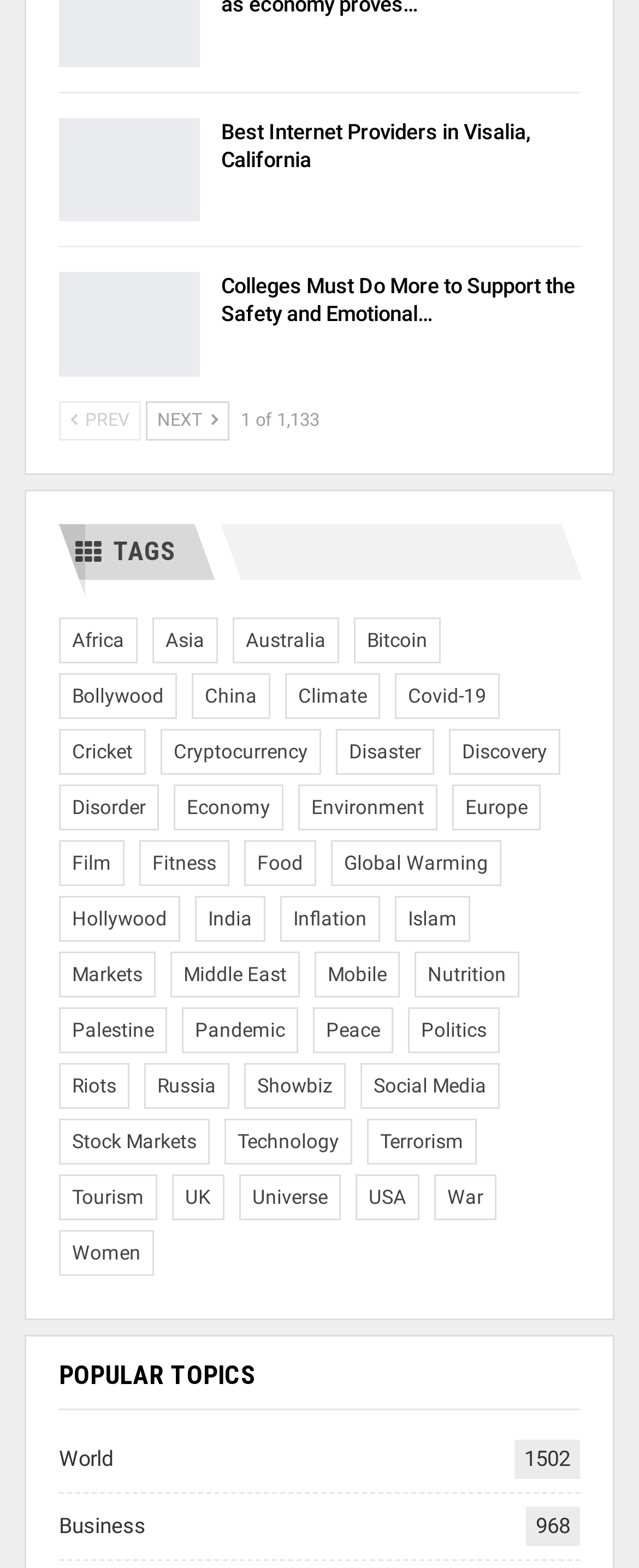Locate the bounding box coordinates of the area where you should click to accomplish the instruction: "View the 'Africa' topic".

[0.092, 0.394, 0.215, 0.423]